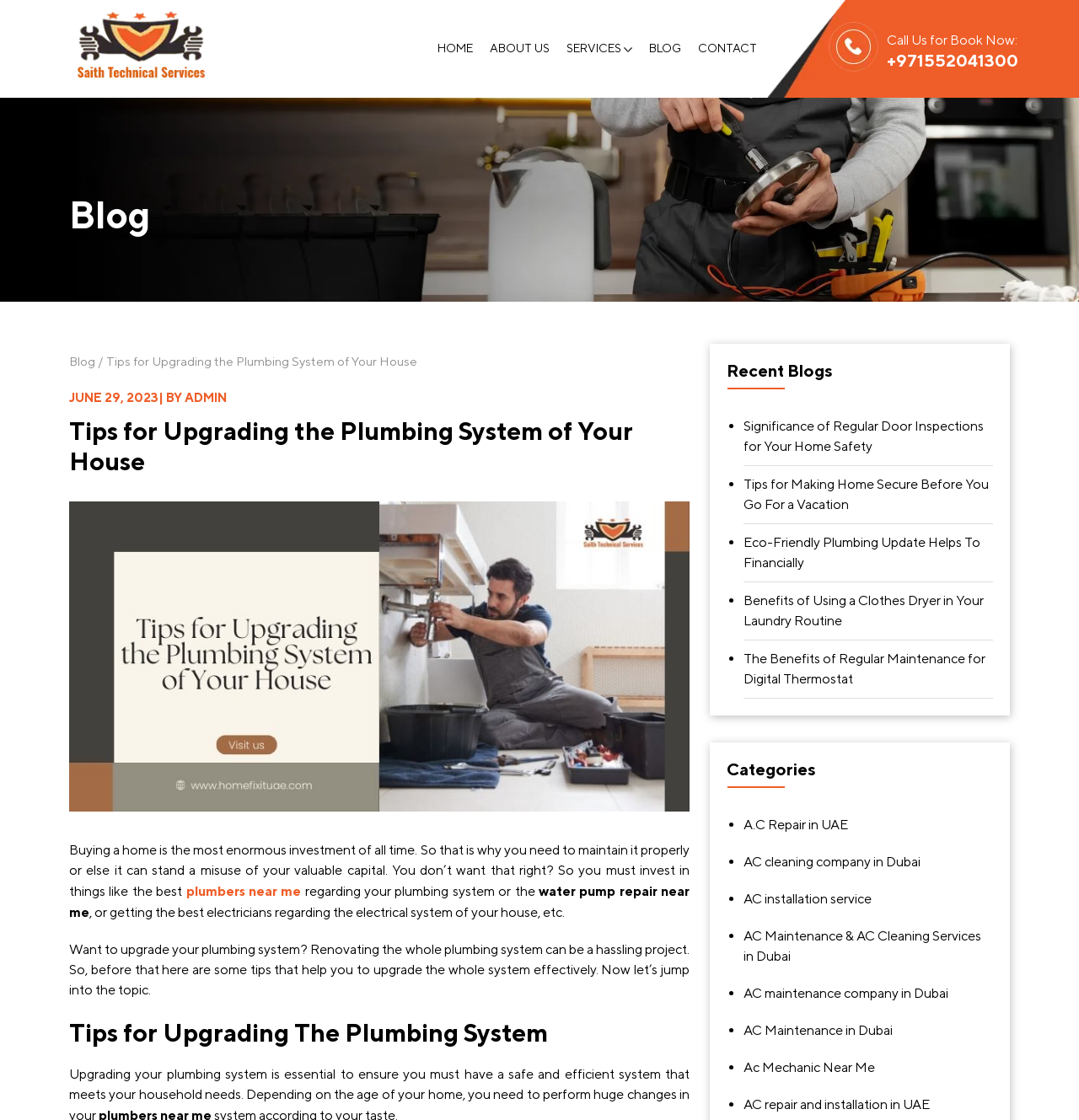Based on the visual content of the image, answer the question thoroughly: What services are offered by the company?

The services offered by the company can be determined by looking at the link elements on the webpage. There are several link elements with text such as 'AC Repair', 'AC Maintenance', 'Plumbing', etc. which indicate the services offered by the company.